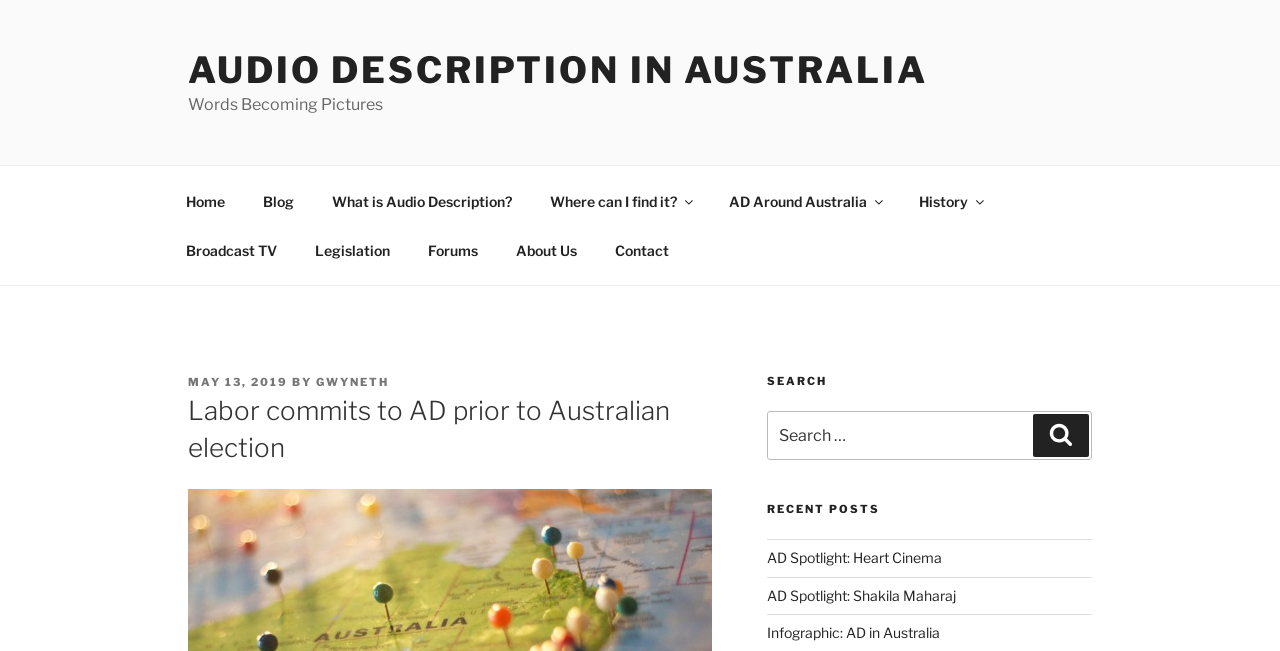Indicate the bounding box coordinates of the element that must be clicked to execute the instruction: "Search for something". The coordinates should be given as four float numbers between 0 and 1, i.e., [left, top, right, bottom].

[0.599, 0.632, 0.853, 0.706]